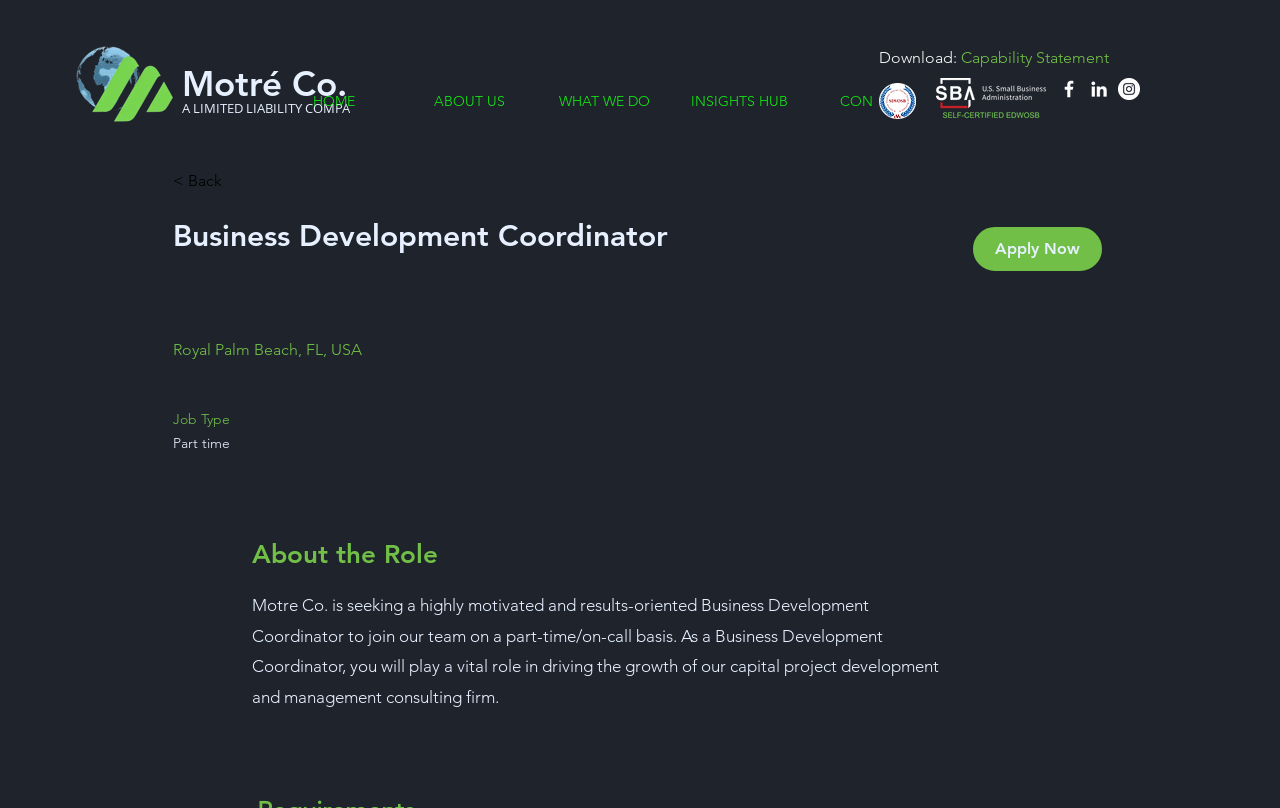Identify the title of the webpage and provide its text content.

Business Development Coordinator